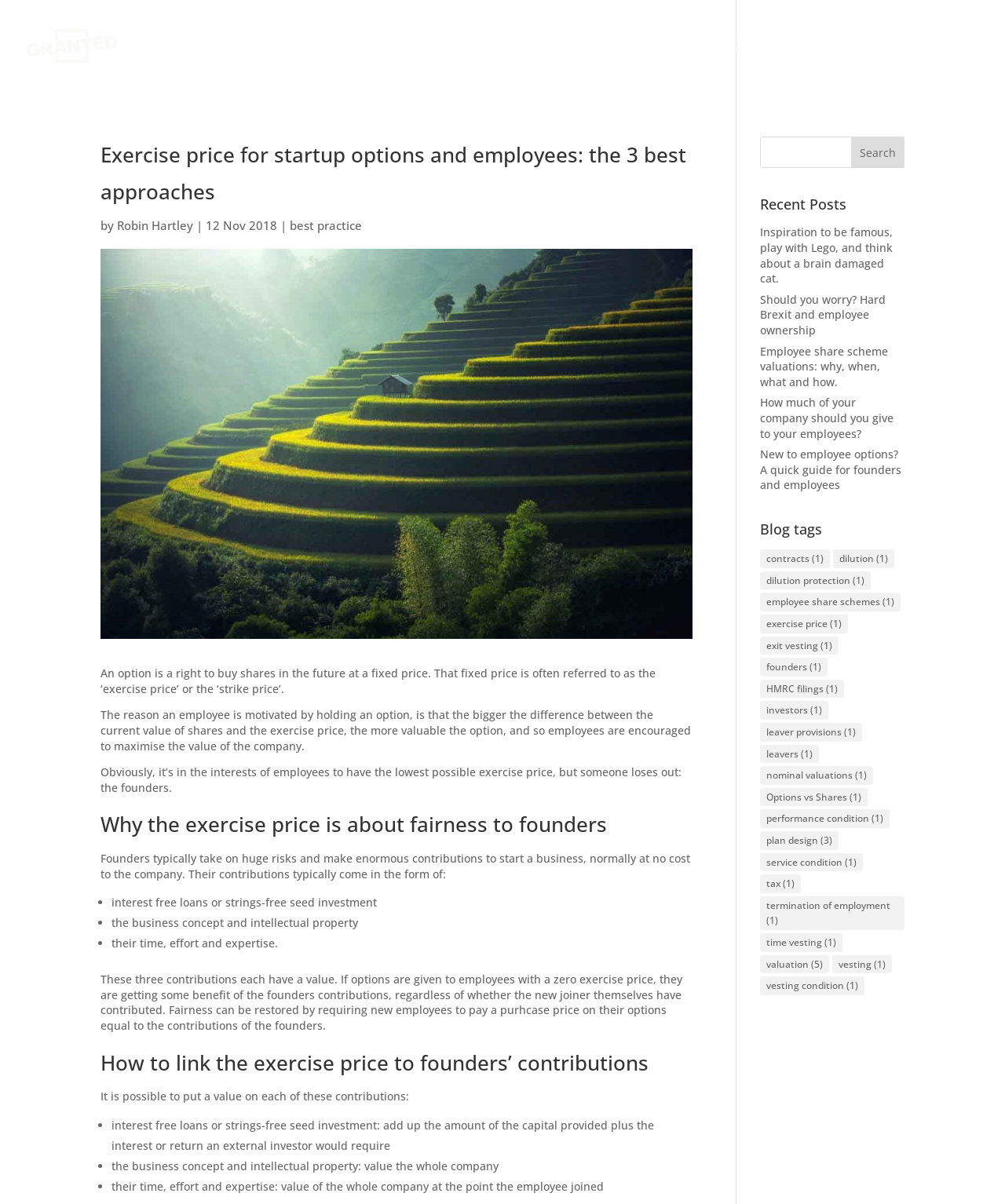Kindly determine the bounding box coordinates for the area that needs to be clicked to execute this instruction: "Search for something".

[0.756, 0.113, 0.9, 0.14]